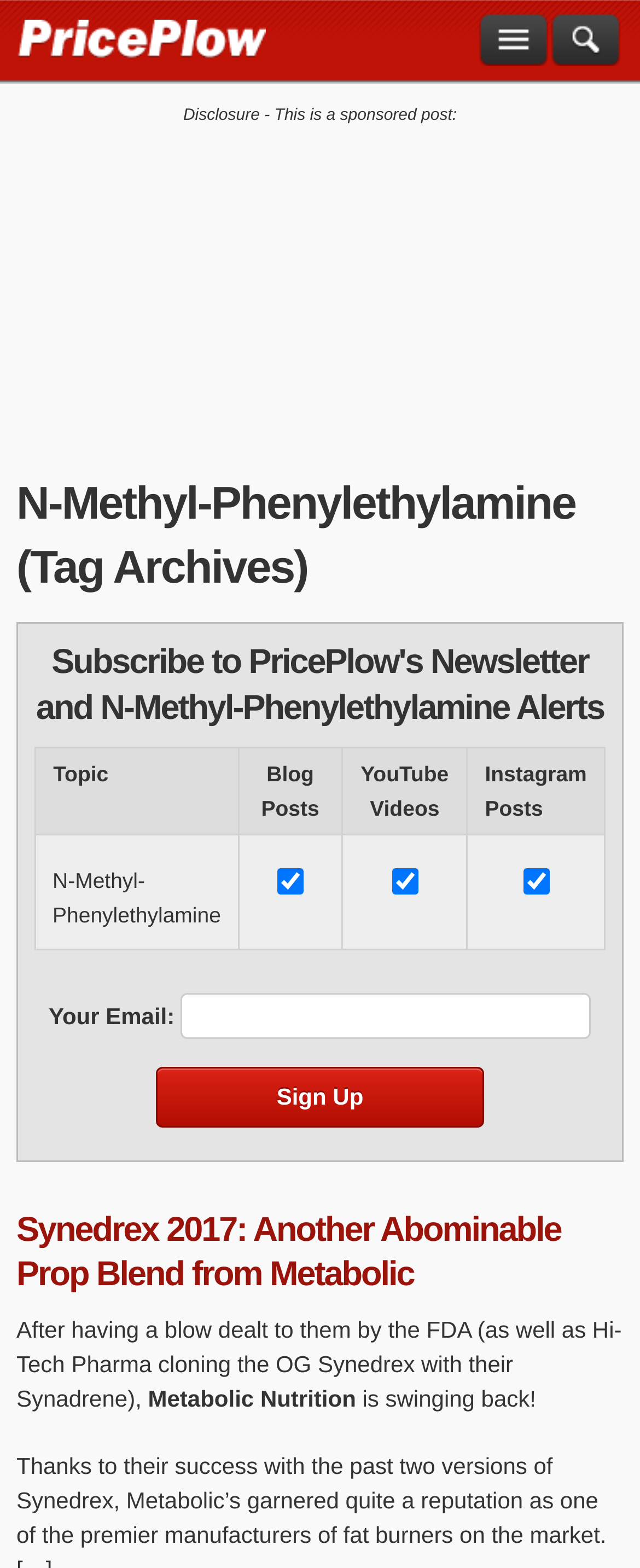Ascertain the bounding box coordinates for the UI element detailed here: "name="instagram_topic" value="N-Methyl-Phenylethylamine"". The coordinates should be provided as [left, top, right, bottom] with each value being a float between 0 and 1.

[0.817, 0.554, 0.858, 0.571]